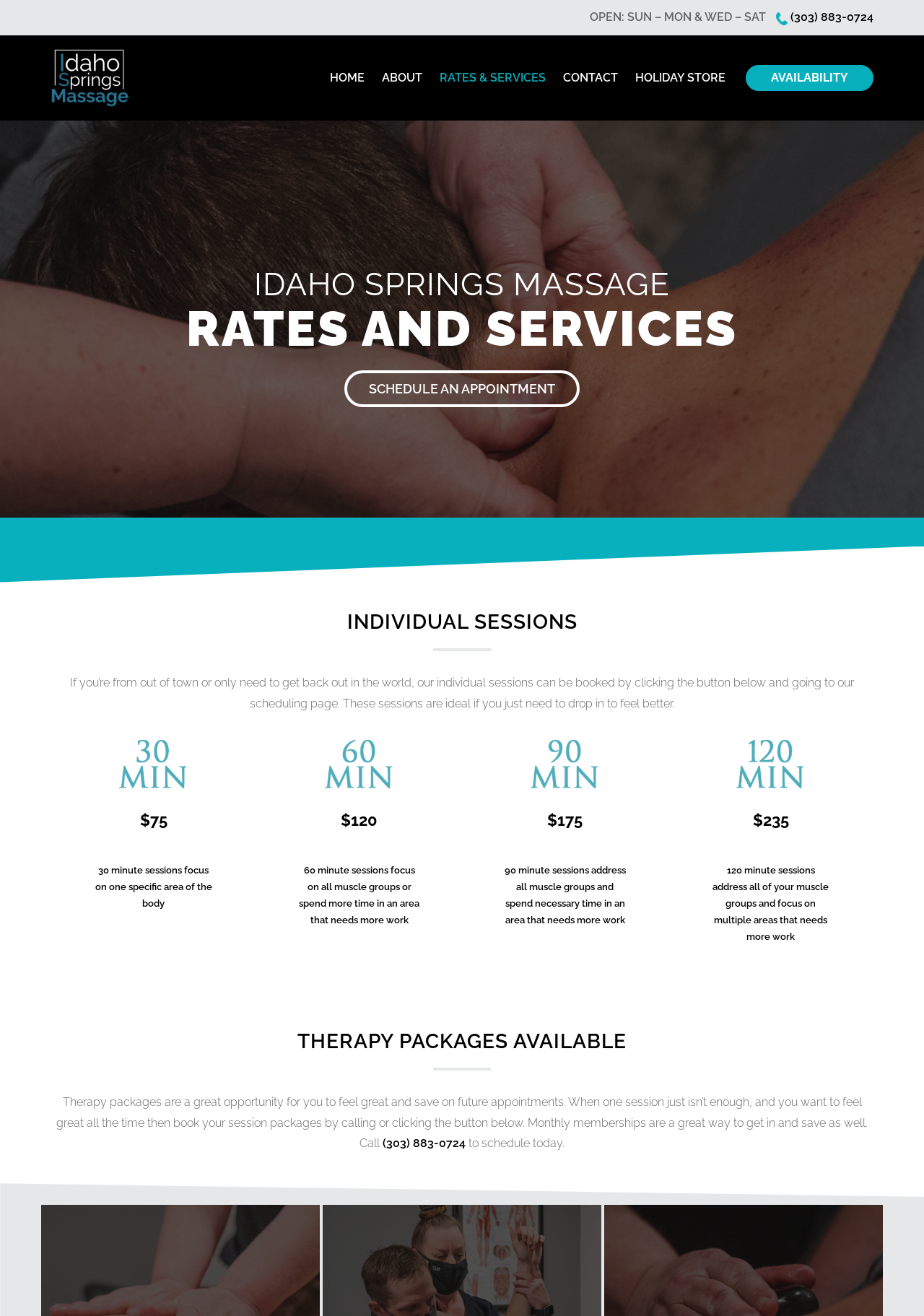Determine the title of the webpage and give its text content.

RATES AND SERVICES